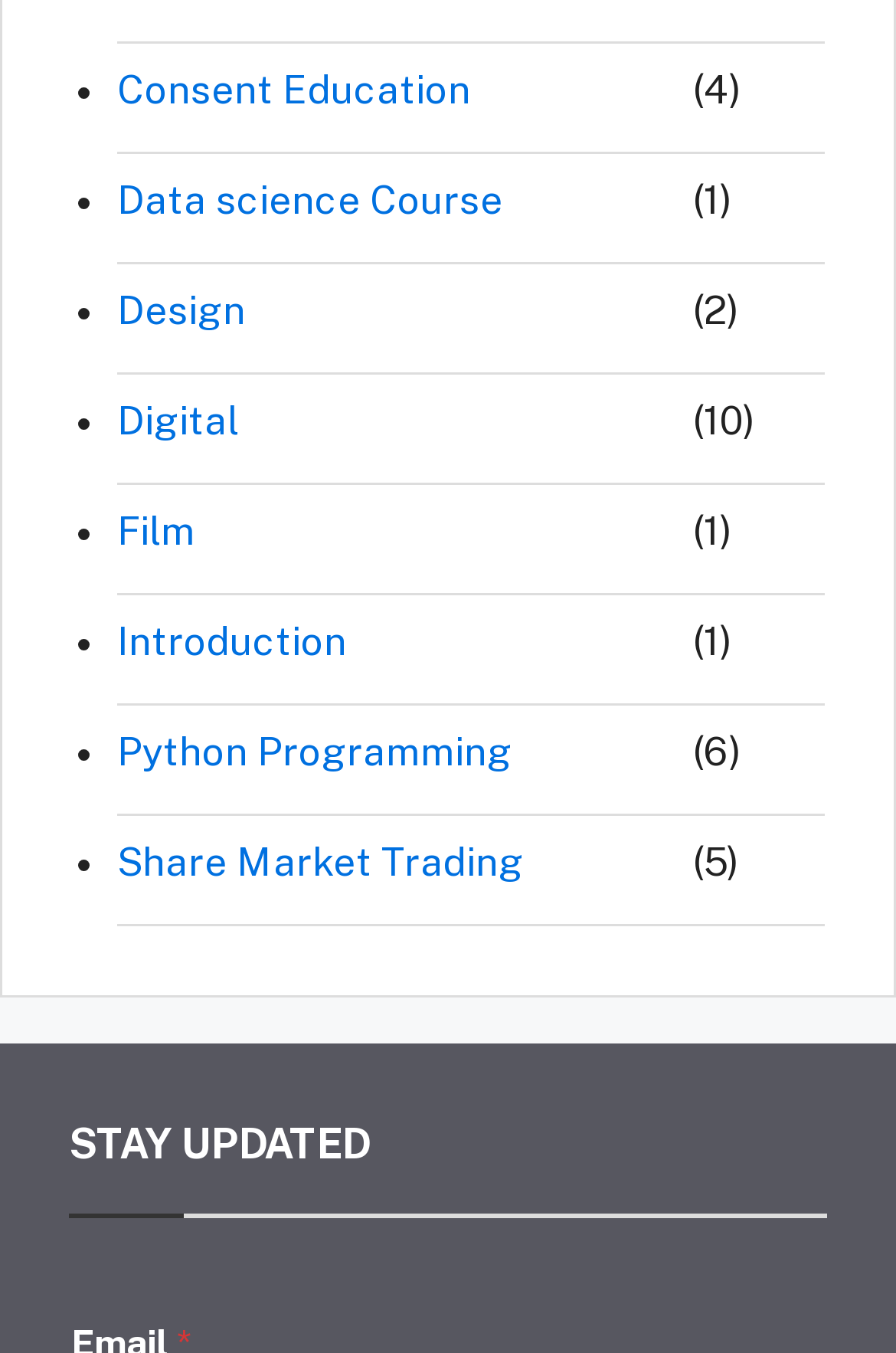Bounding box coordinates are specified in the format (top-left x, top-left y, bottom-right x, bottom-right y). All values are floating point numbers bounded between 0 and 1. Please provide the bounding box coordinate of the region this sentence describes: Consent Education

[0.131, 0.046, 0.763, 0.112]